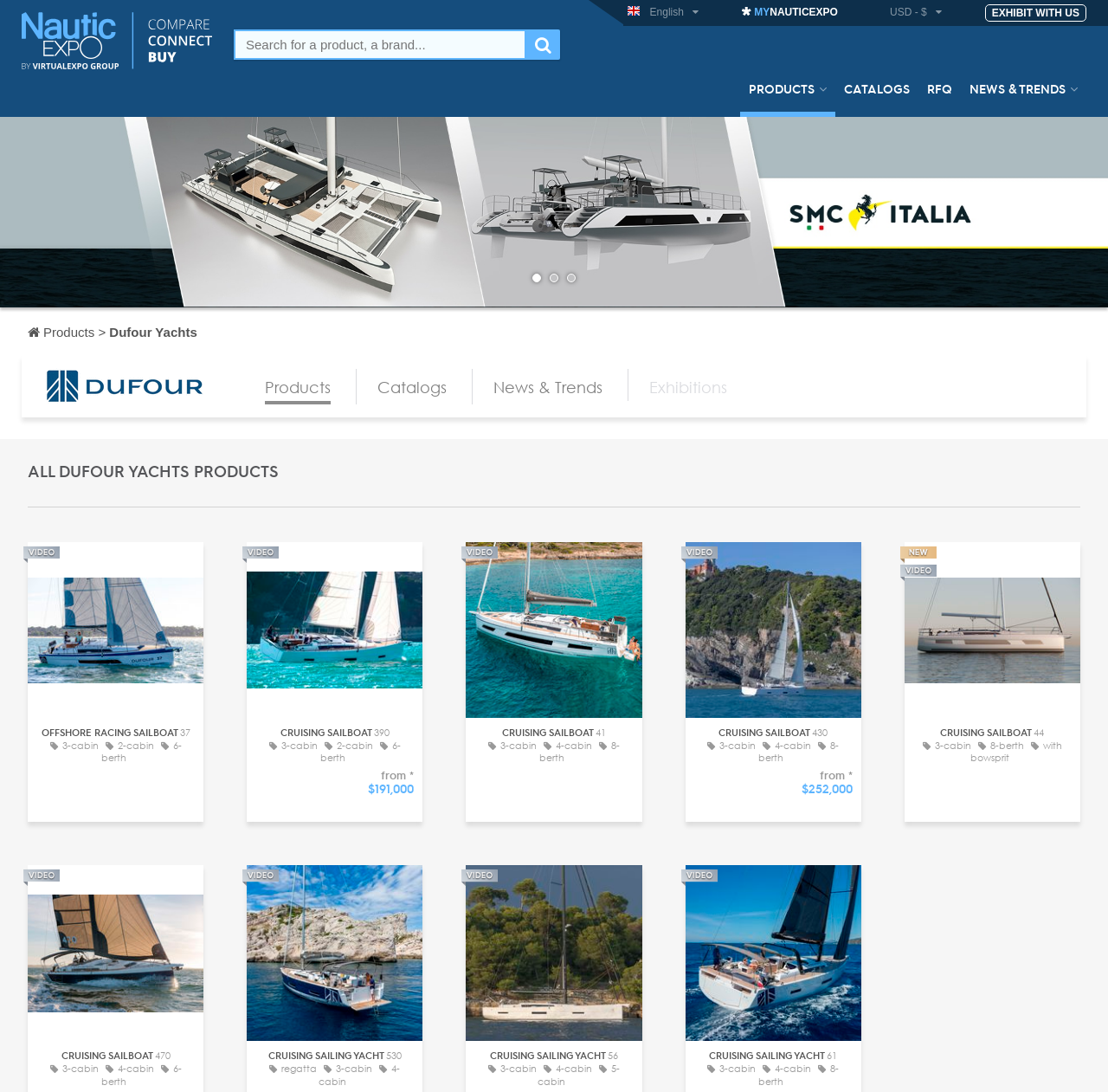What is the currency used on this website?
Using the image, provide a concise answer in one word or a short phrase.

USD